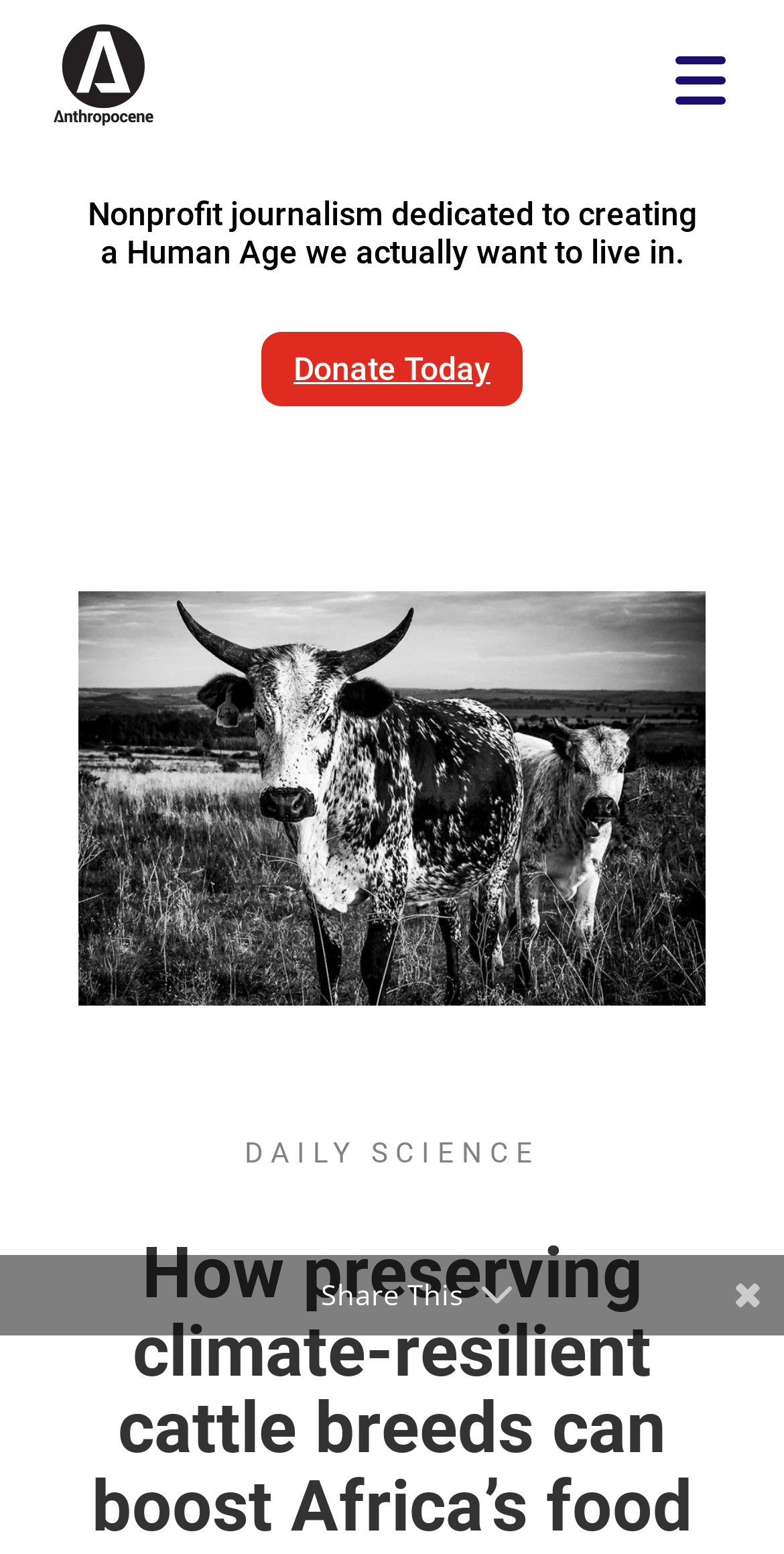Based on the element description, predict the bounding box coordinates (top-left x, top-left y, bottom-right x, bottom-right y) for the UI element in the screenshot: Donate Today

[0.333, 0.214, 0.667, 0.262]